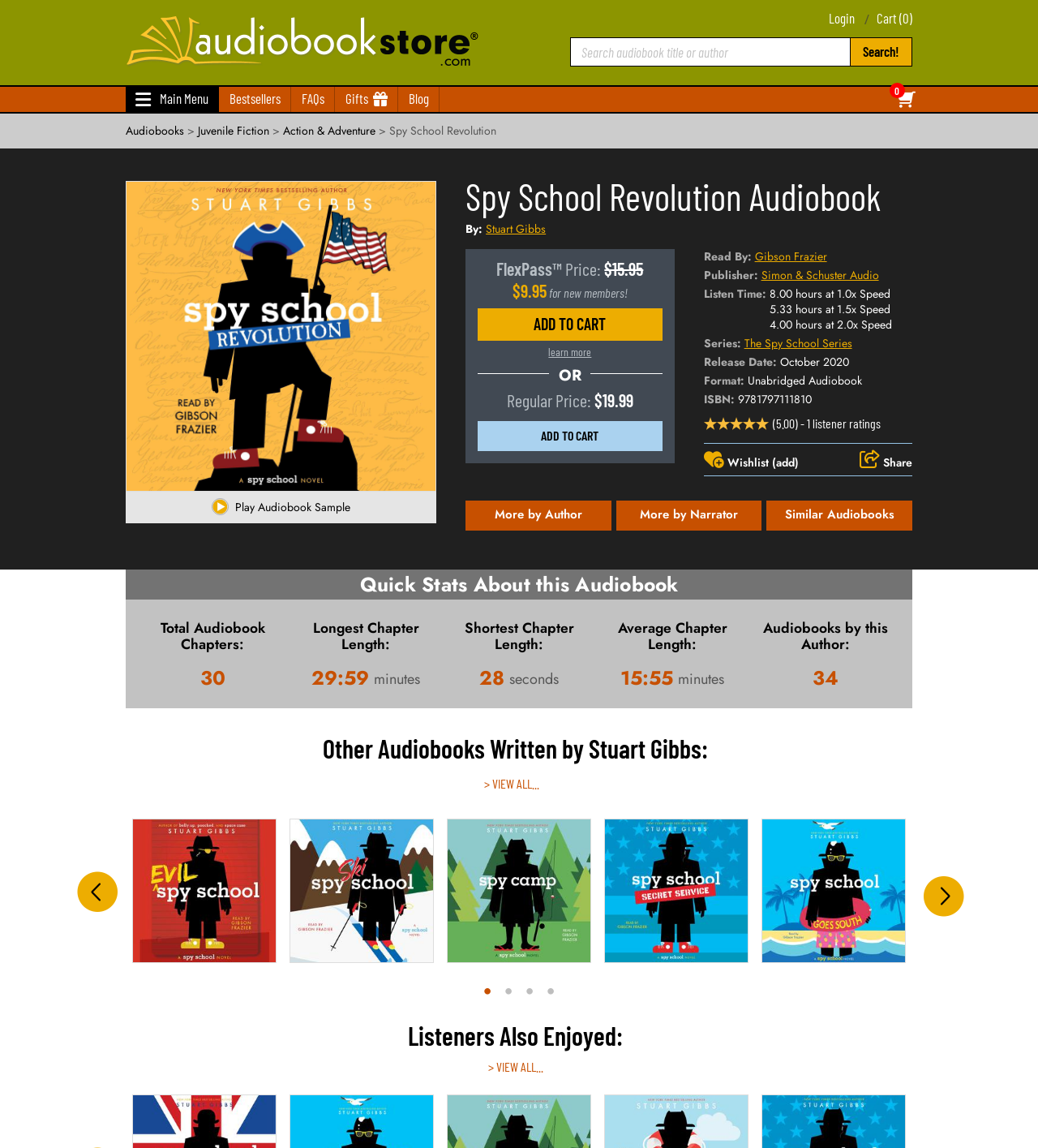Who is the author of the audiobook?
Answer the question with a detailed explanation, including all necessary information.

The author of the audiobook can be found in the link element 'By: Stuart Gibbs' which is located below the title of the audiobook, indicating that Stuart Gibbs is the author of the audiobook.